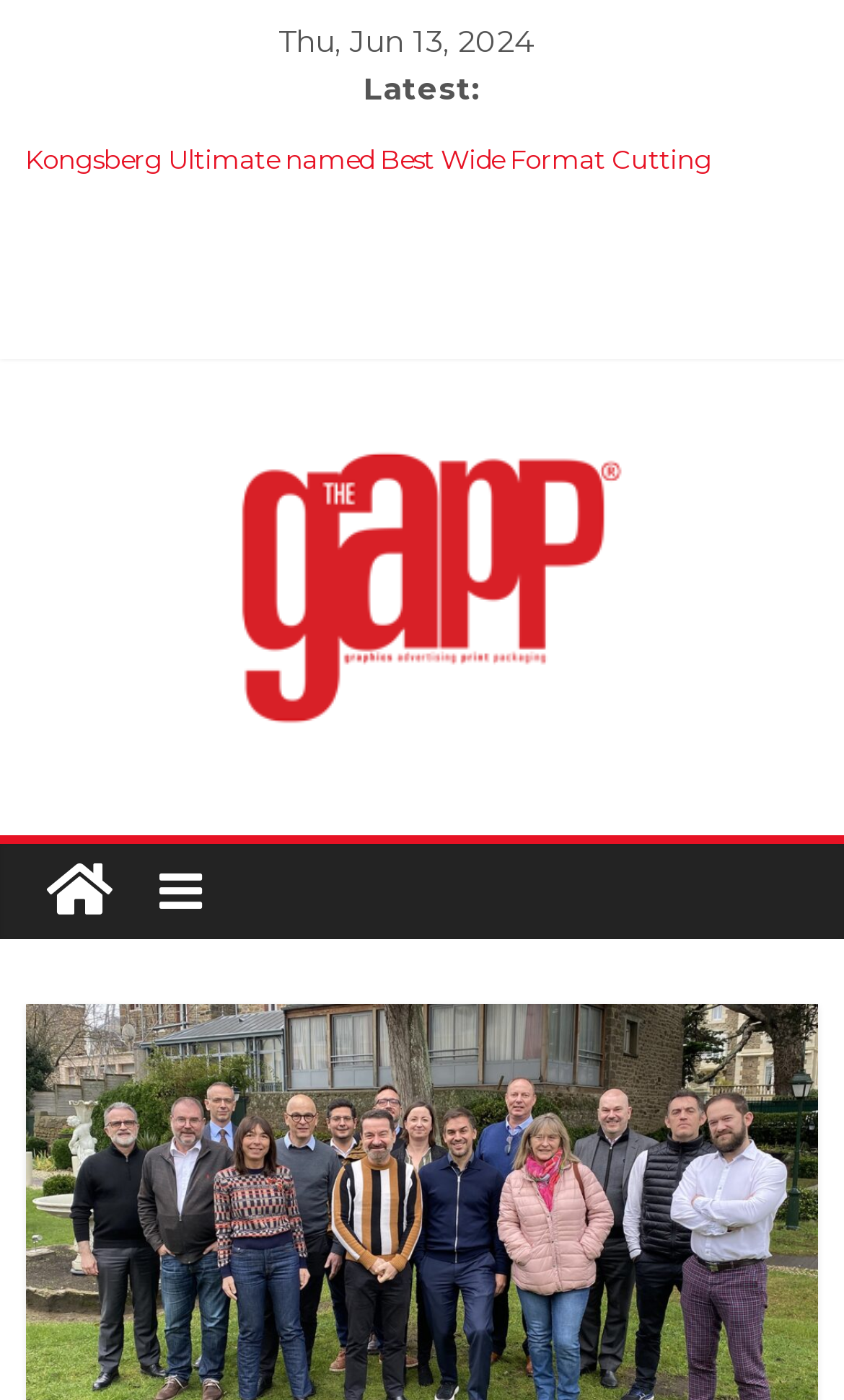Using the information shown in the image, answer the question with as much detail as possible: How many news links are there below the 'Latest:' label?

I counted the number of link elements below the 'Latest:' label, which are 'Kongsberg Ultimate named Best Wide Format Cutting Solution in prestigious drupa awards', 'Vikings and Goddesses adopts compostable packaging for their bakery products', 'Agfa demonstrates excellence in inkjet with double victory at EDP Awards', 'Digitalisation, global dynamics, sustainability: The future of print', and 'Alliance between ECO3 and eProductivity Software empowers print success'.